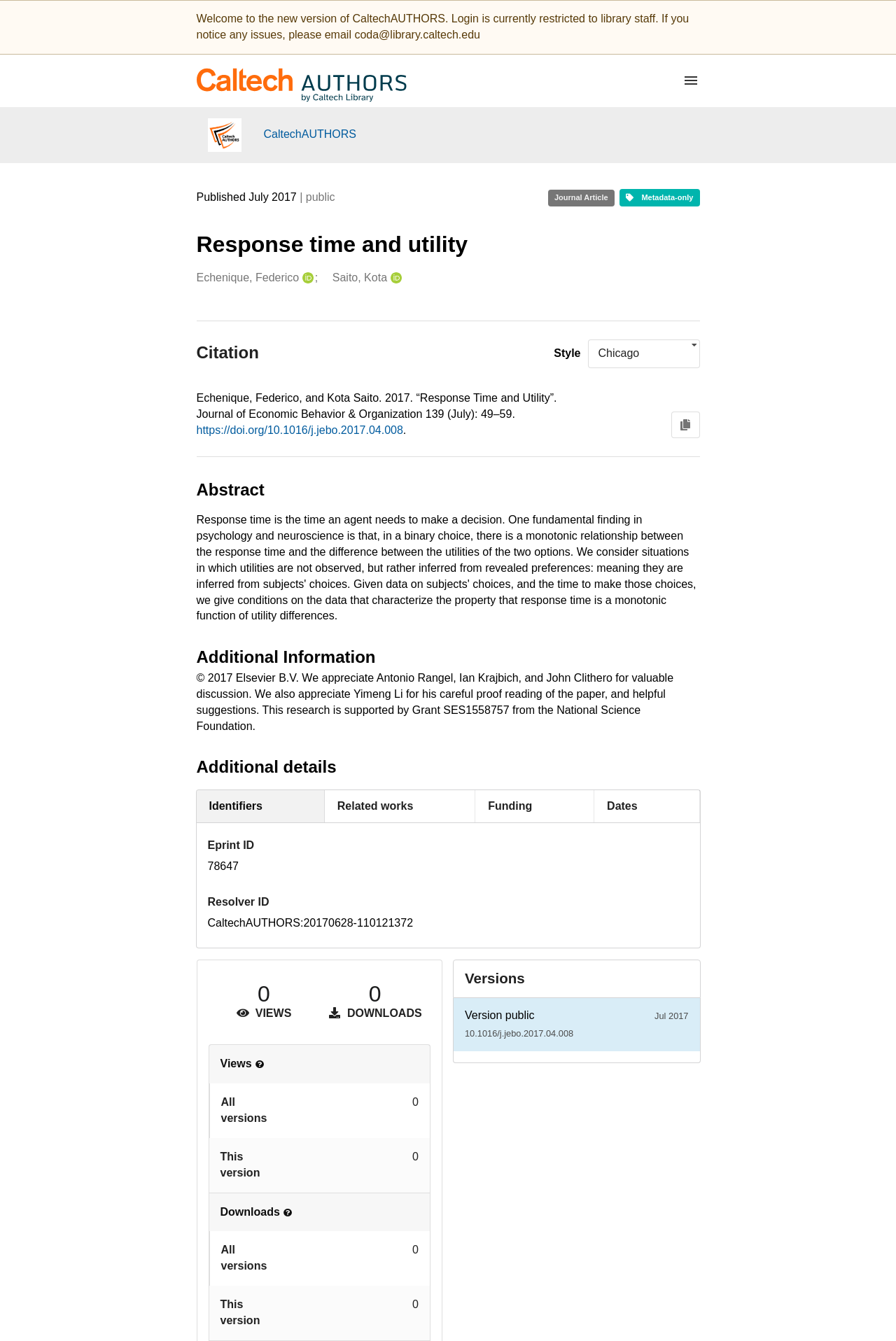Given the description aria-label="Menu", predict the bounding box coordinates of the UI element. Ensure the coordinates are in the format (top-left x, top-left y, bottom-right x, bottom-right y) and all values are between 0 and 1.

[0.745, 0.043, 0.796, 0.077]